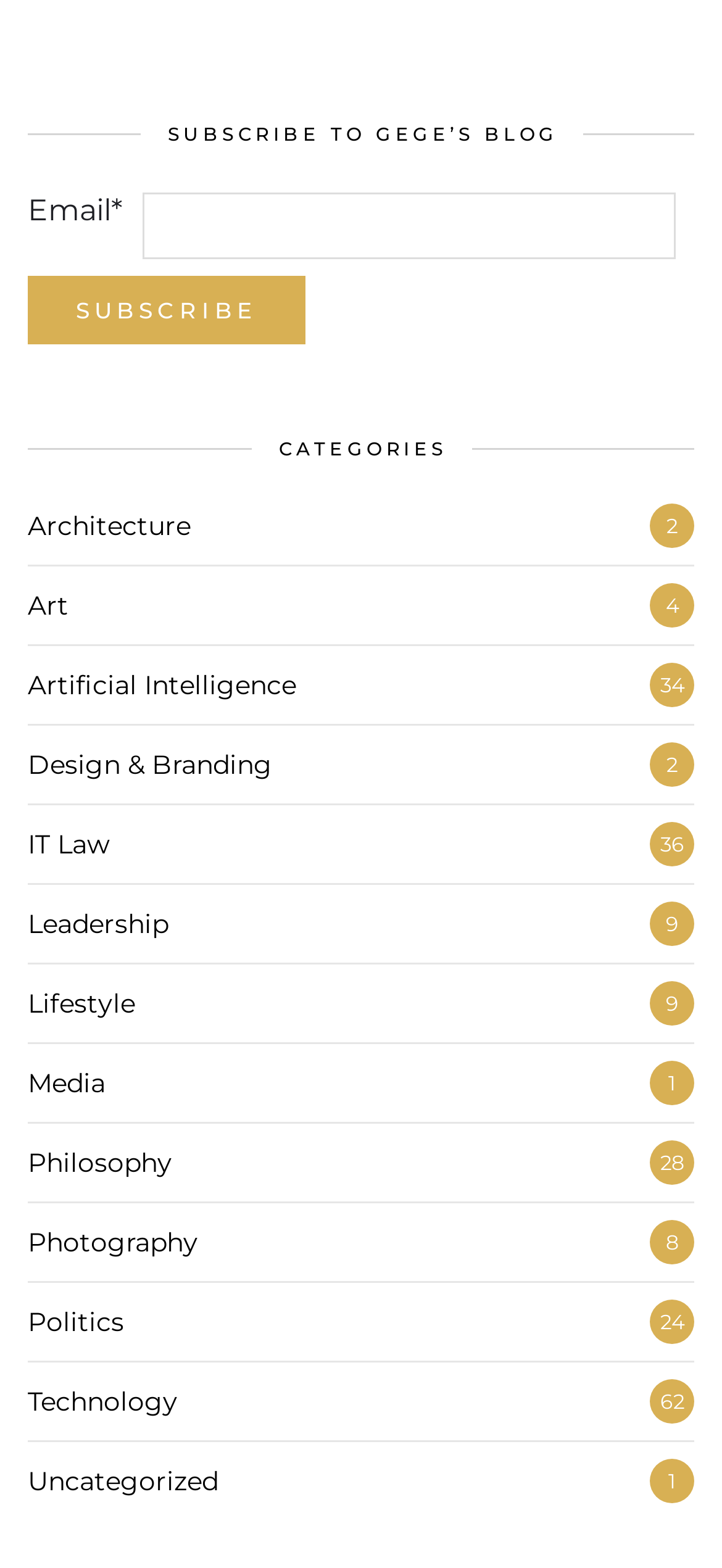Please locate the clickable area by providing the bounding box coordinates to follow this instruction: "View Technology category".

[0.038, 0.883, 0.246, 0.904]